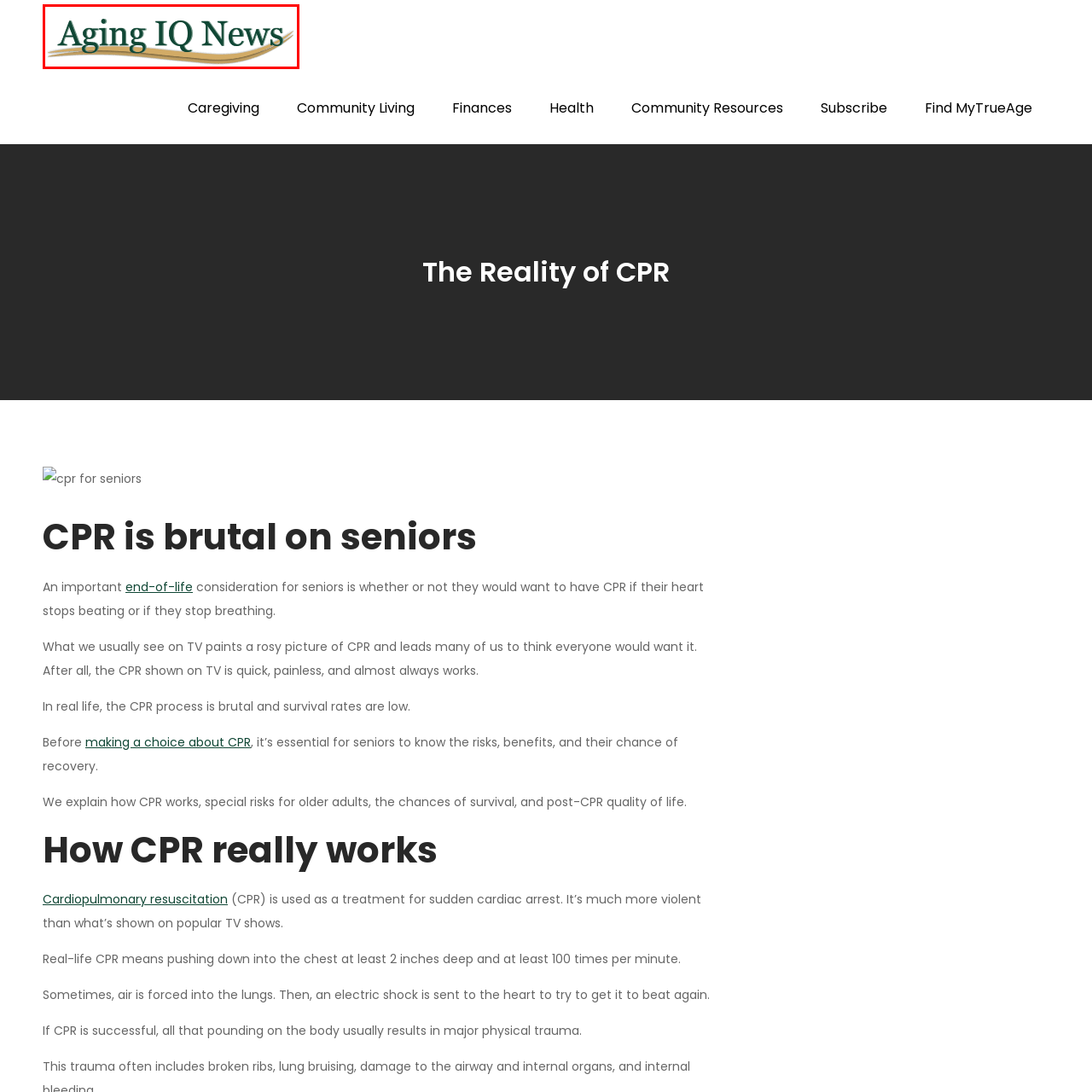What is the purpose of the golden curve beneath the text?
Look at the image highlighted by the red bounding box and answer the question with a single word or brief phrase.

Add elegance